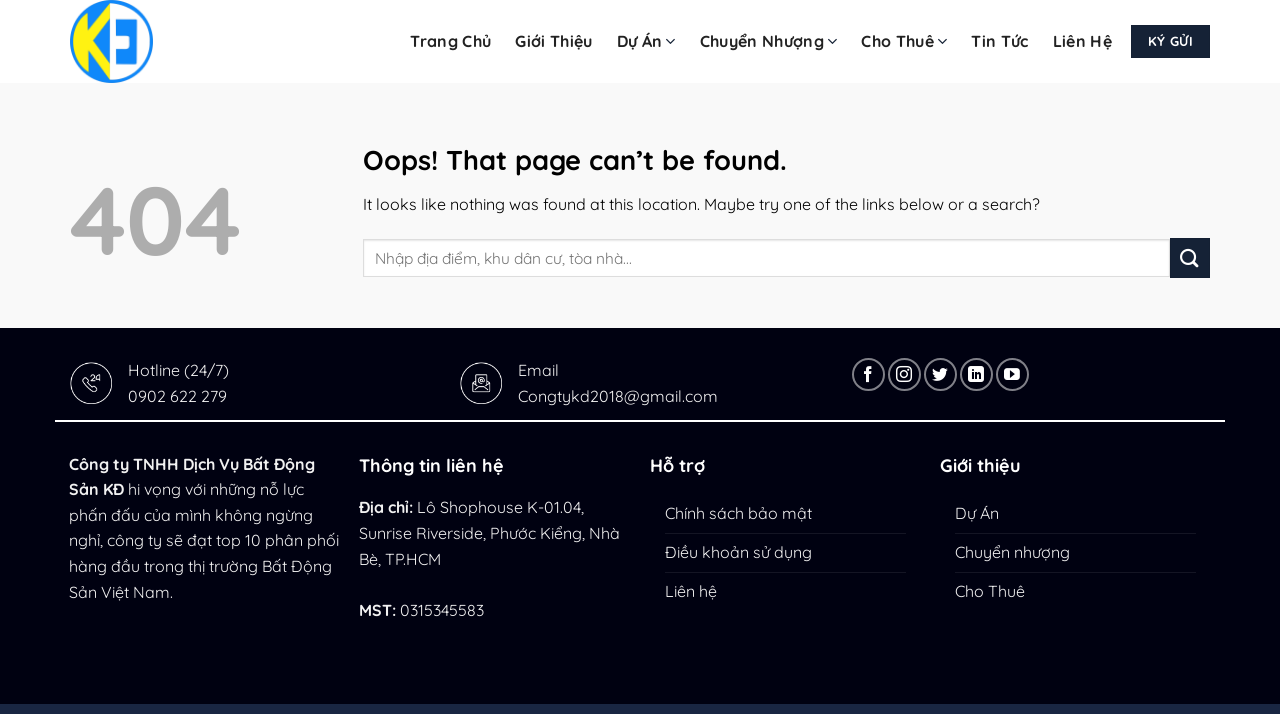What is the company's MST?
We need a detailed and exhaustive answer to the question. Please elaborate.

I searched for the MST by looking for the static text element with the text 'MST:'. Then, I found the adjacent static text element, which contained the MST.